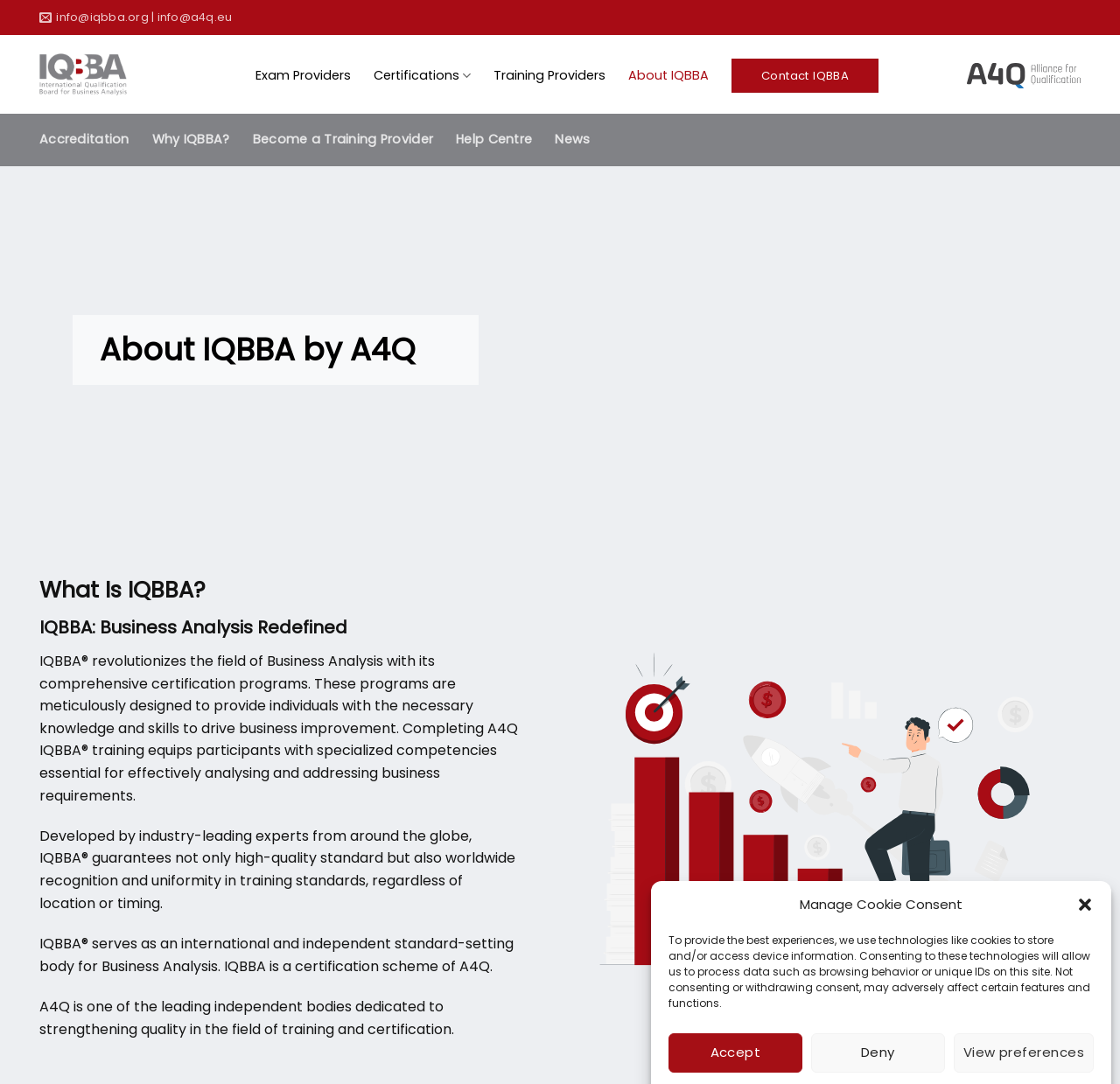Specify the bounding box coordinates of the area to click in order to execute this command: 'Read about A4Q'. The coordinates should consist of four float numbers ranging from 0 to 1, and should be formatted as [left, top, right, bottom].

[0.035, 0.919, 0.405, 0.959]